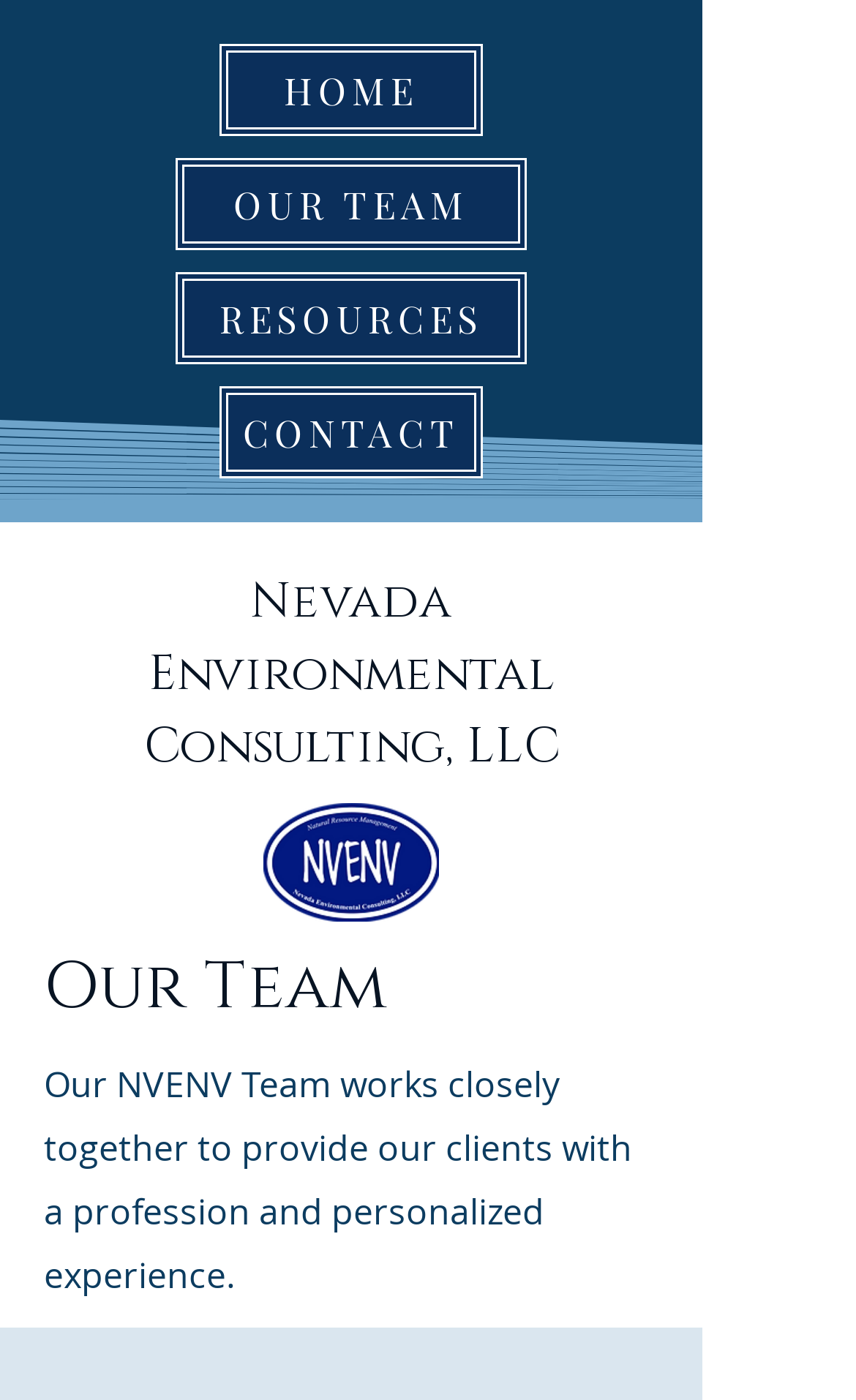Please determine the bounding box coordinates, formatted as (top-left x, top-left y, bottom-right x, bottom-right y), with all values as floating point numbers between 0 and 1. Identify the bounding box of the region described as: OUR TEAM

[0.205, 0.113, 0.615, 0.179]